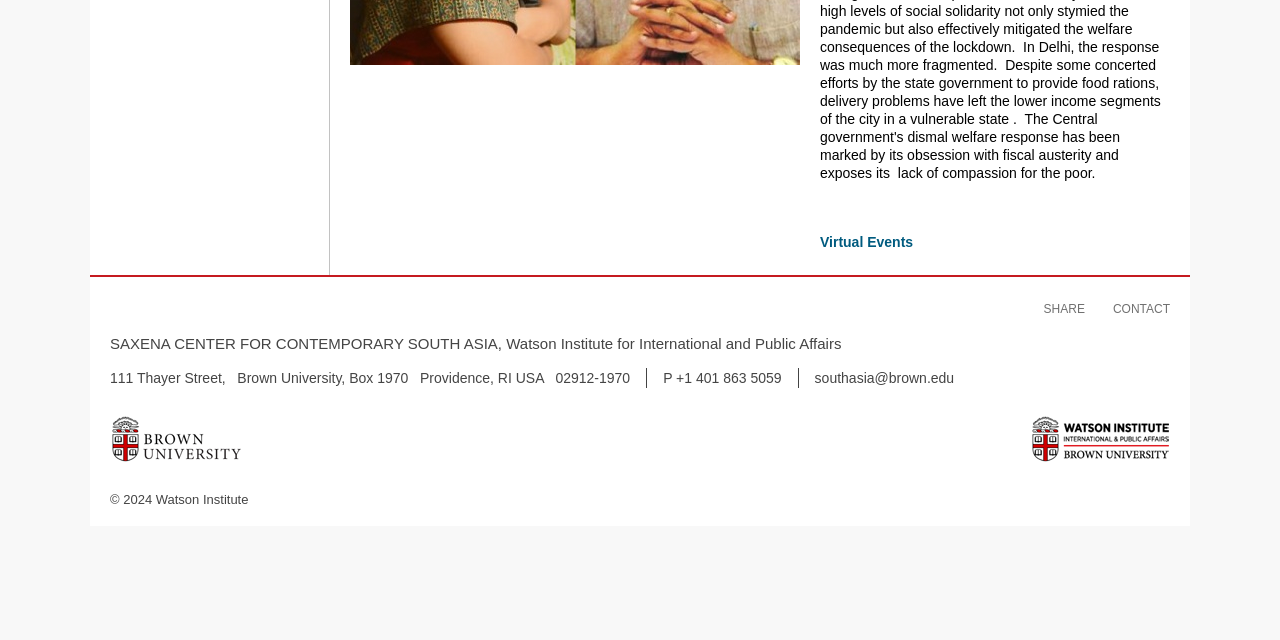Bounding box coordinates are specified in the format (top-left x, top-left y, bottom-right x, bottom-right y). All values are floating point numbers bounded between 0 and 1. Please provide the bounding box coordinate of the region this sentence describes: title="Watson Institute home"

[0.805, 0.705, 0.914, 0.73]